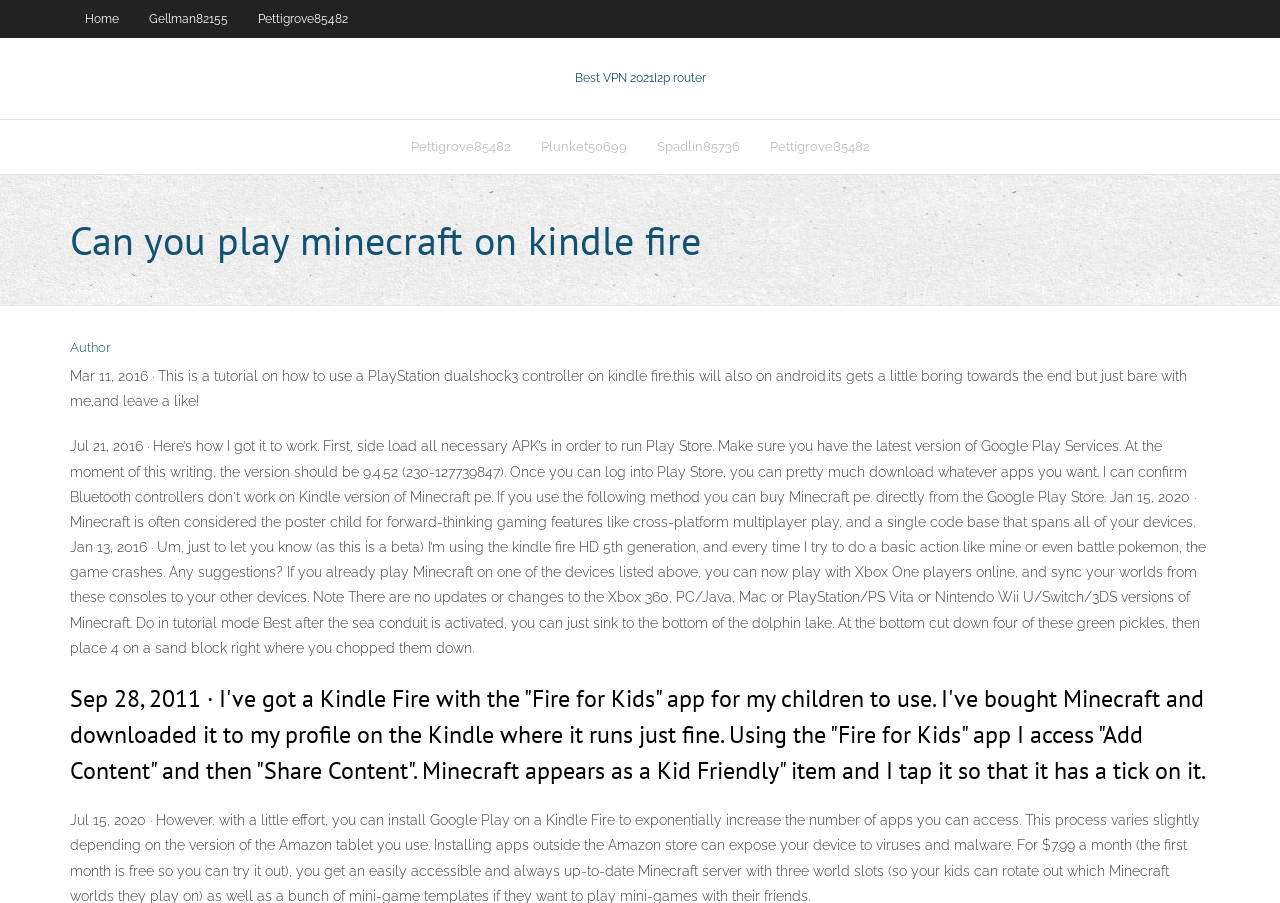Determine the bounding box coordinates for the area that should be clicked to carry out the following instruction: "go to home page".

[0.055, 0.0, 0.105, 0.042]